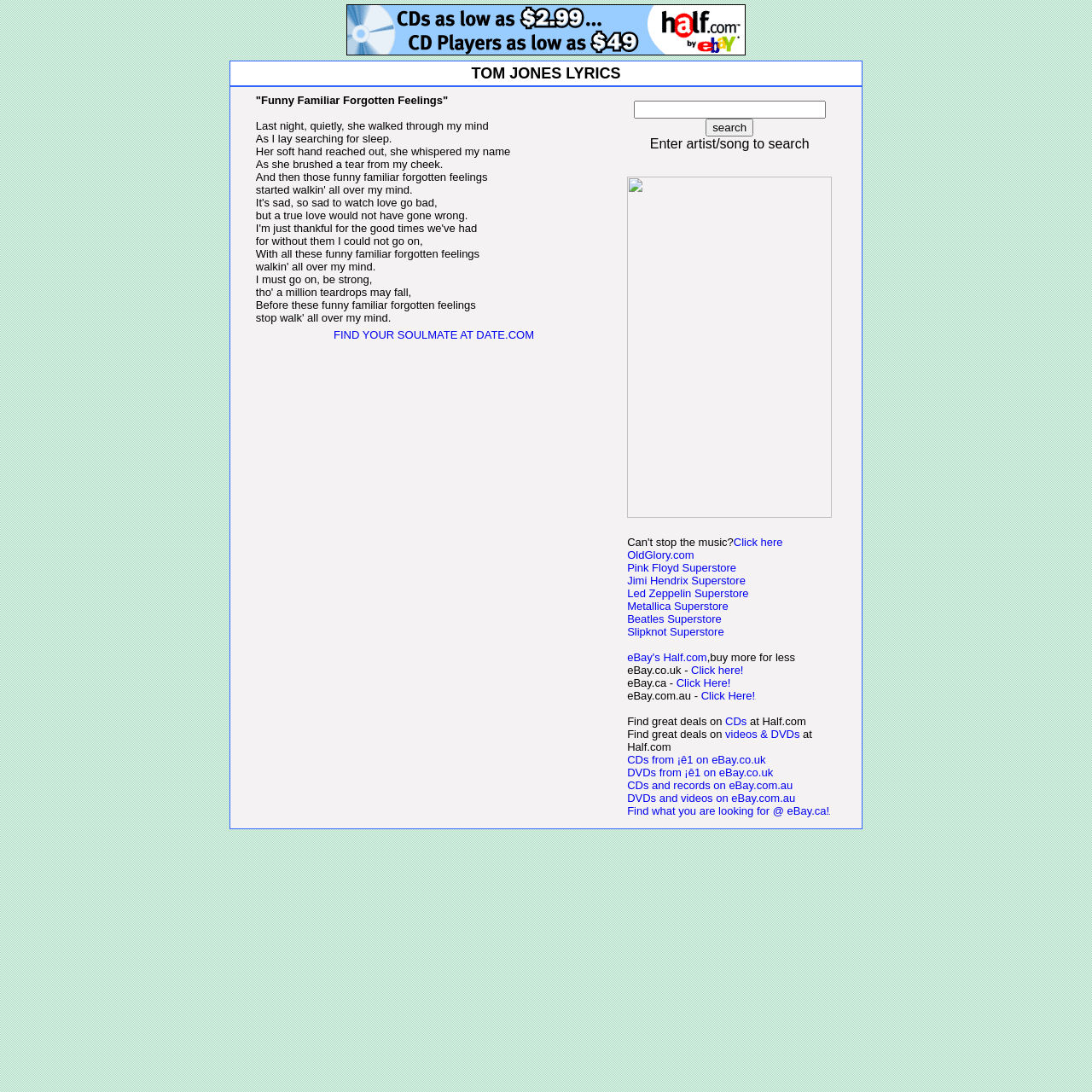Pinpoint the bounding box coordinates for the area that should be clicked to perform the following instruction: "Search for an artist".

[0.58, 0.092, 0.756, 0.109]